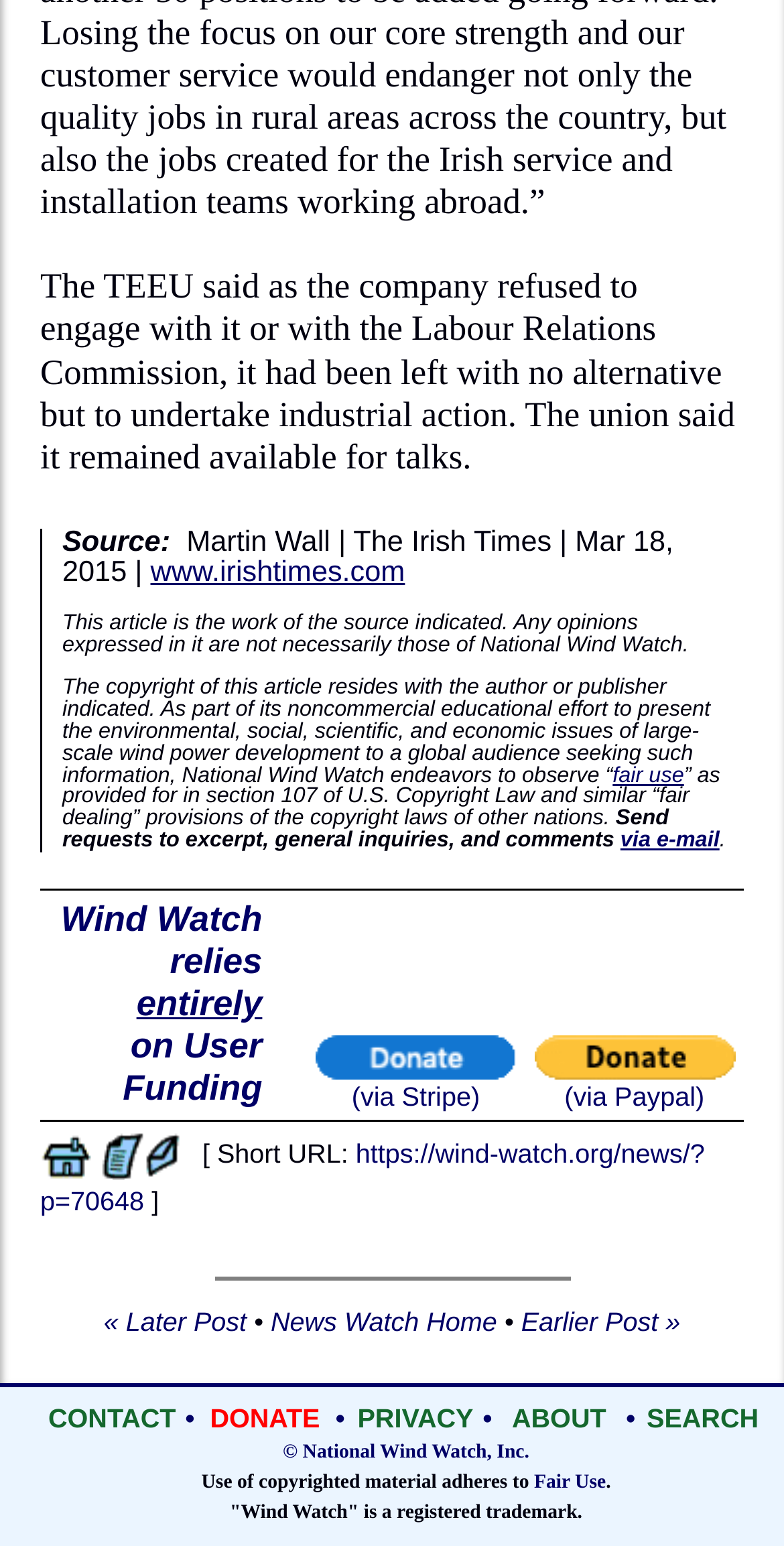Answer the question with a brief word or phrase:
What is the relationship between National Wind Watch and the article?

National Wind Watch is the publisher